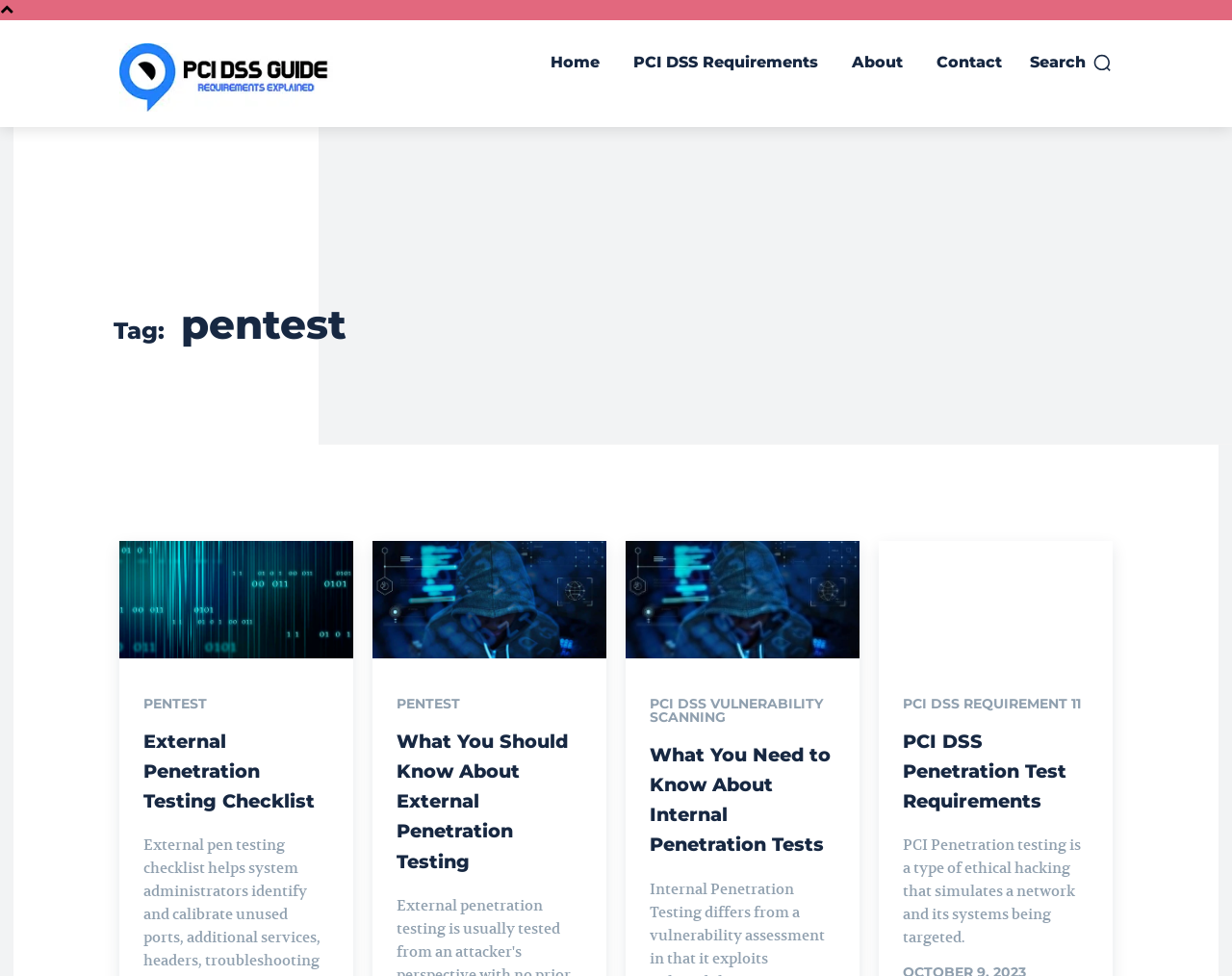Identify the bounding box coordinates of the section to be clicked to complete the task described by the following instruction: "go to home page". The coordinates should be four float numbers between 0 and 1, formatted as [left, top, right, bottom].

[0.443, 0.036, 0.491, 0.092]